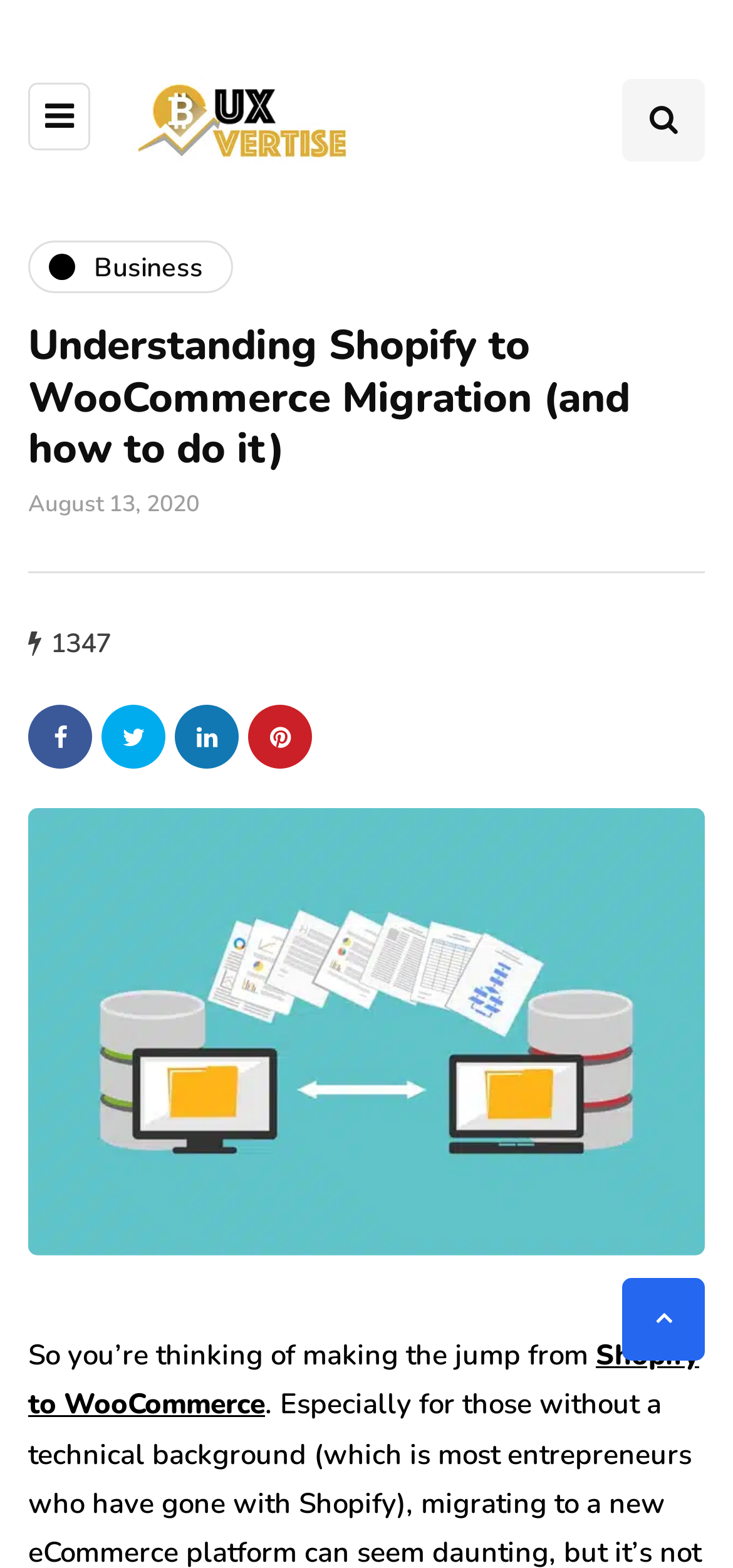Please provide a one-word or short phrase answer to the question:
What is the website's logo?

Buxvertise